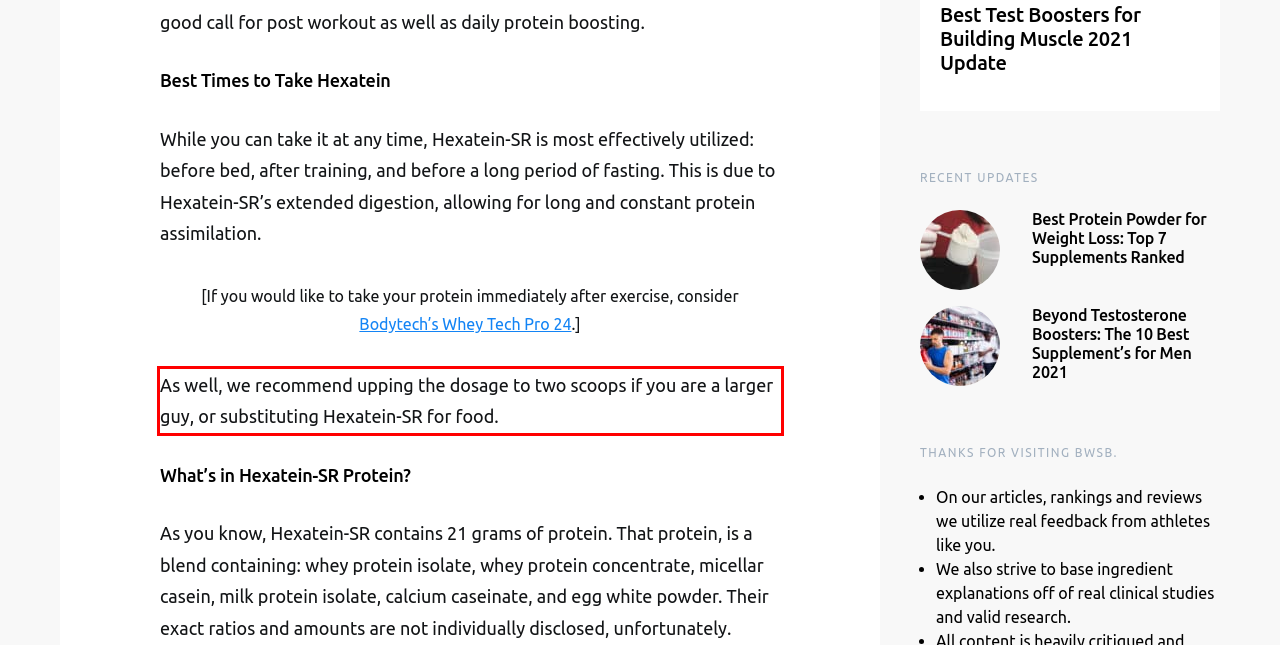You are given a screenshot of a webpage with a UI element highlighted by a red bounding box. Please perform OCR on the text content within this red bounding box.

As well, we recommend upping the dosage to two scoops if you are a larger guy, or substituting Hexatein-SR for food.